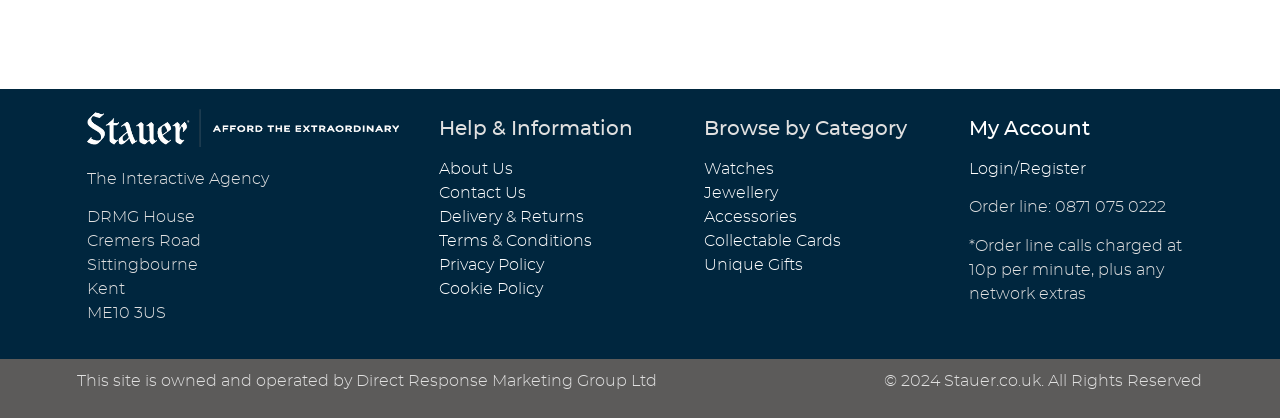Based on the image, please respond to the question with as much detail as possible:
What type of products can be found in the 'Collectable Cards' category?

The 'Collectable Cards' category can be found under the 'Browse by Category' section, which suggests that the products in this category are related to collectable cards.